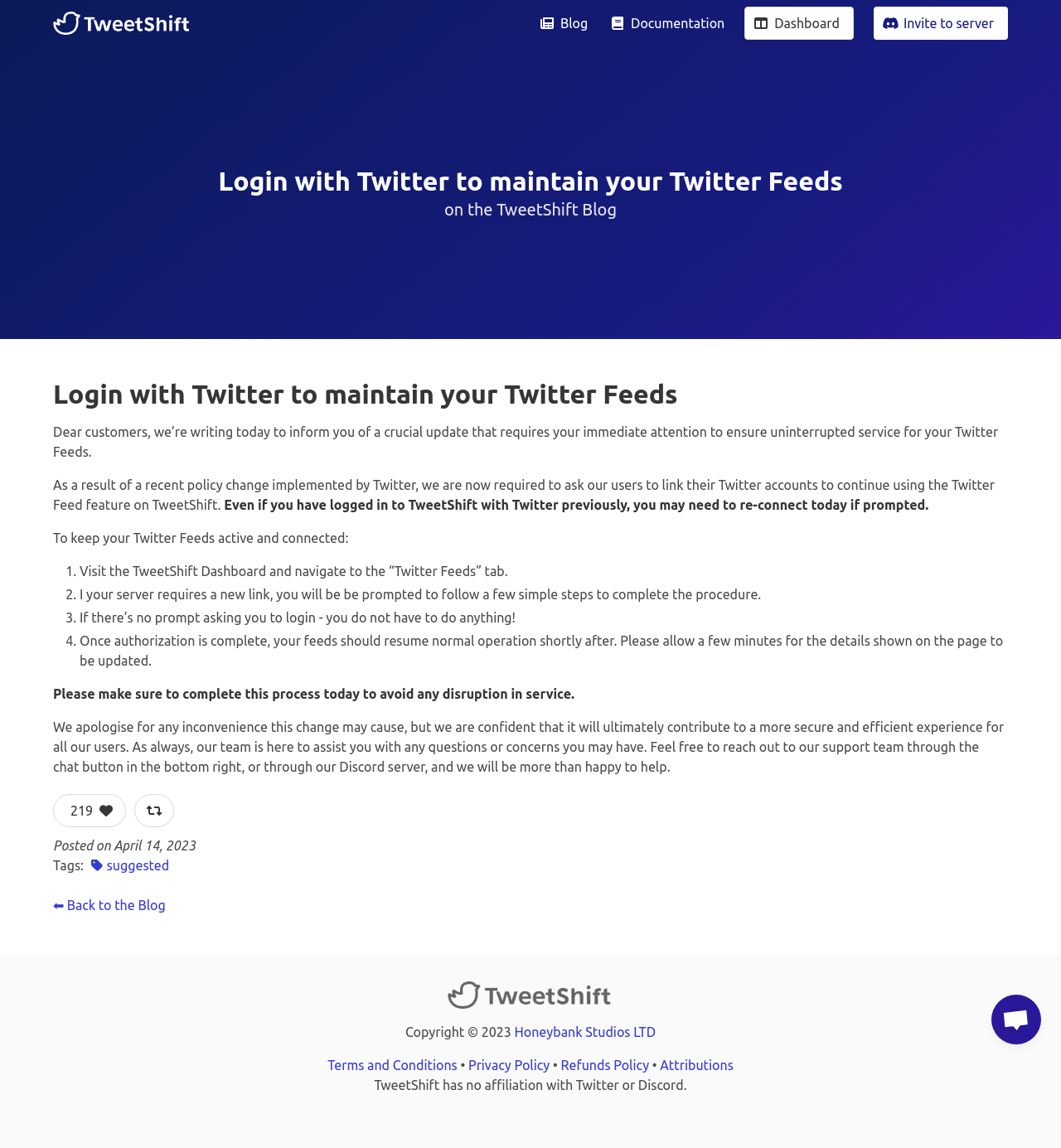What is the recommended action to avoid disruption in service? Observe the screenshot and provide a one-word or short phrase answer.

Complete the process today